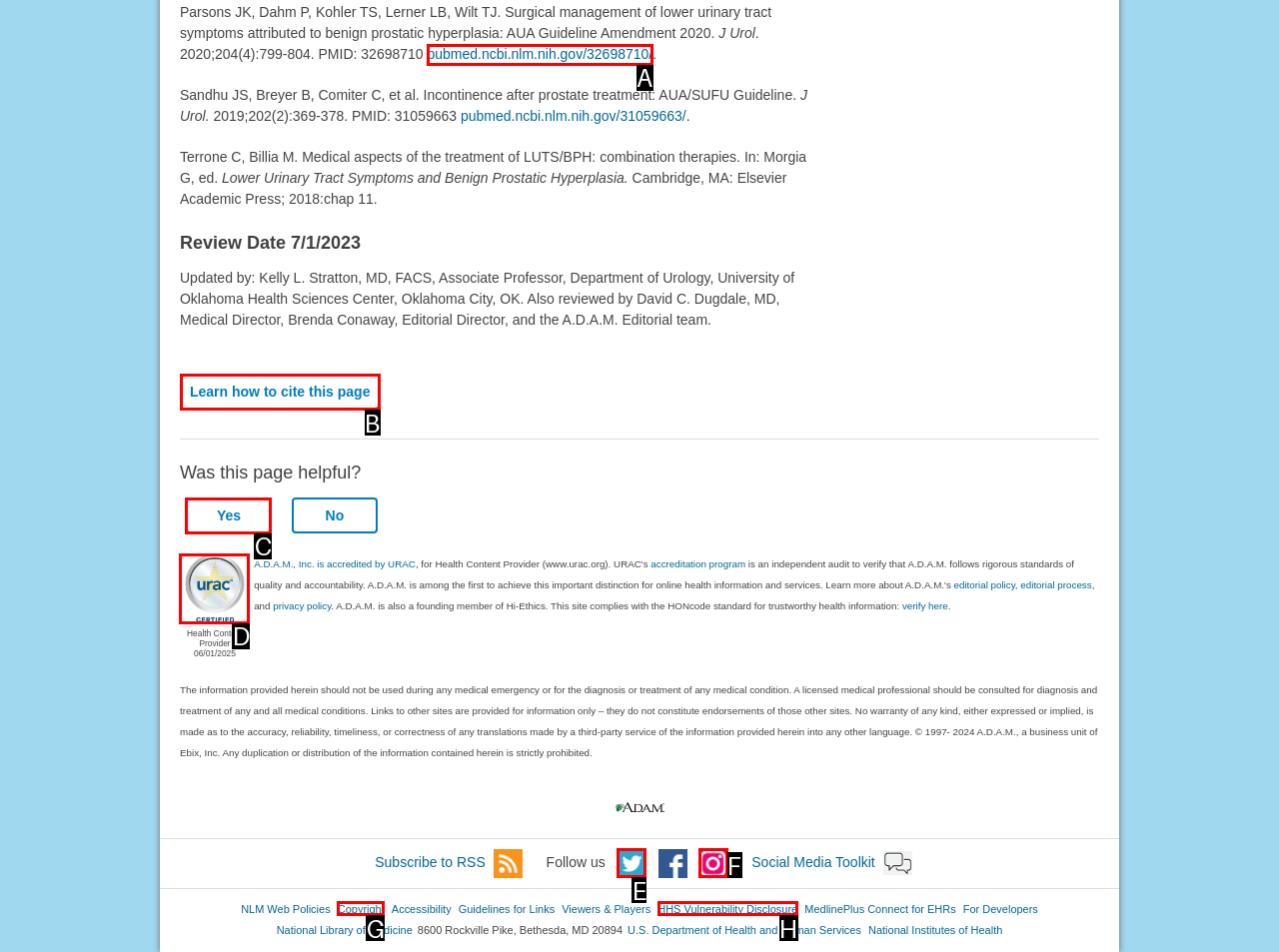Choose the HTML element you need to click to achieve the following task: Jump to content
Respond with the letter of the selected option from the given choices directly.

None